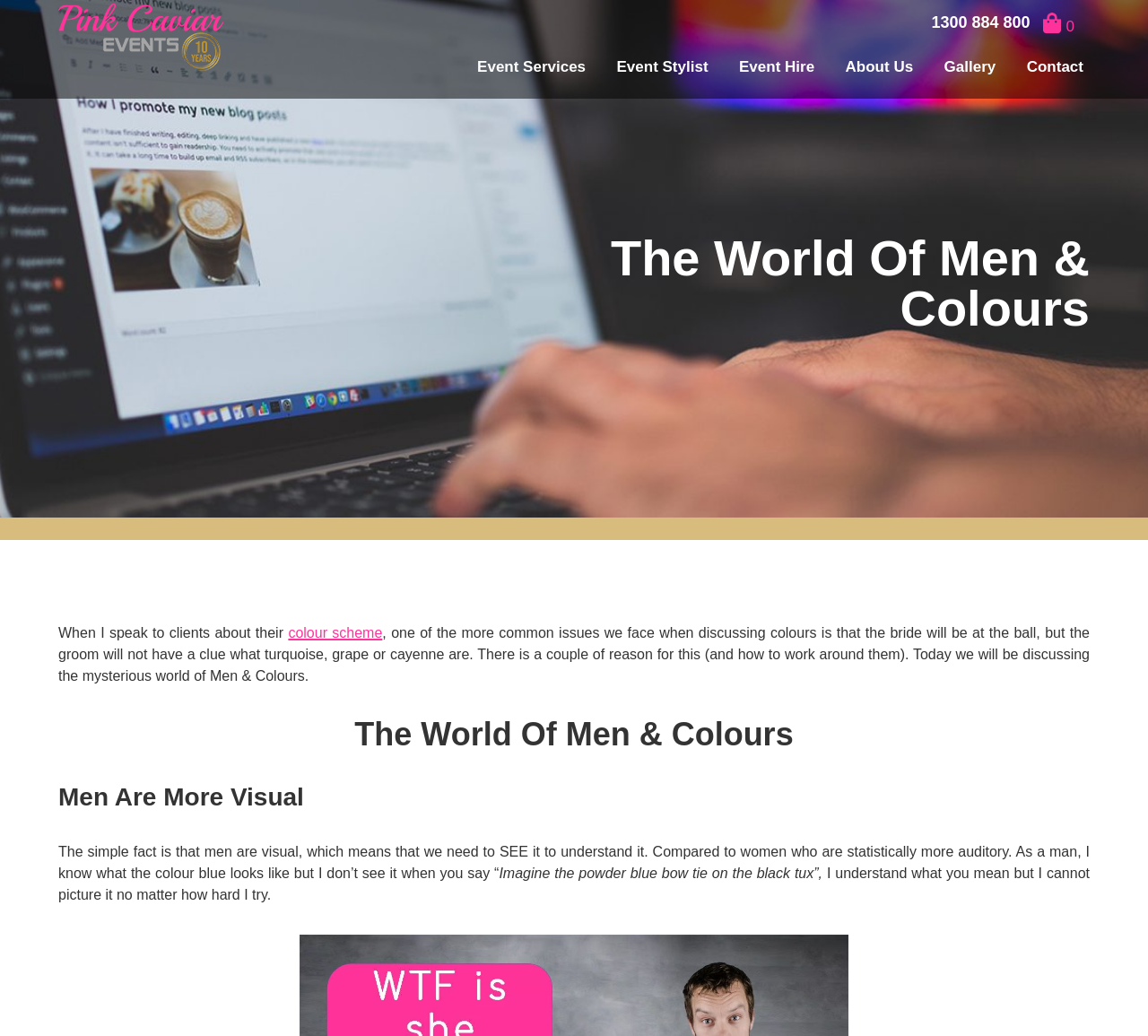Answer the question in a single word or phrase:
What is the event service mentioned on the webpage?

Event Stylist